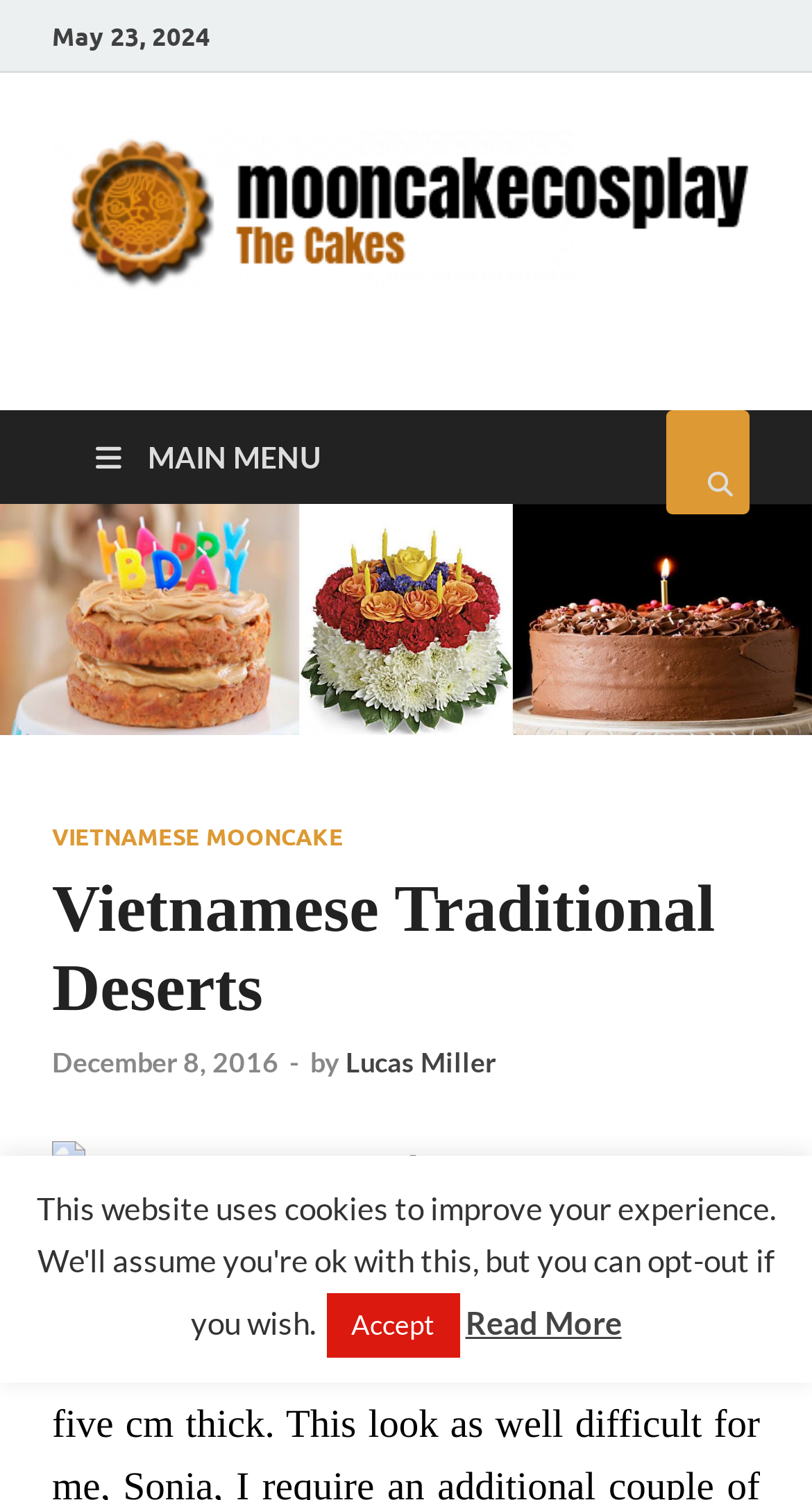Analyze the image and give a detailed response to the question:
What is the main topic of the webpage?

The main topic of the webpage is clearly mentioned in the heading section, which is 'Vietnamese Traditional Deserts'. This topic is also supported by the presence of an article about Vietnamese Mooncakes, which is a type of traditional Vietnamese dessert.